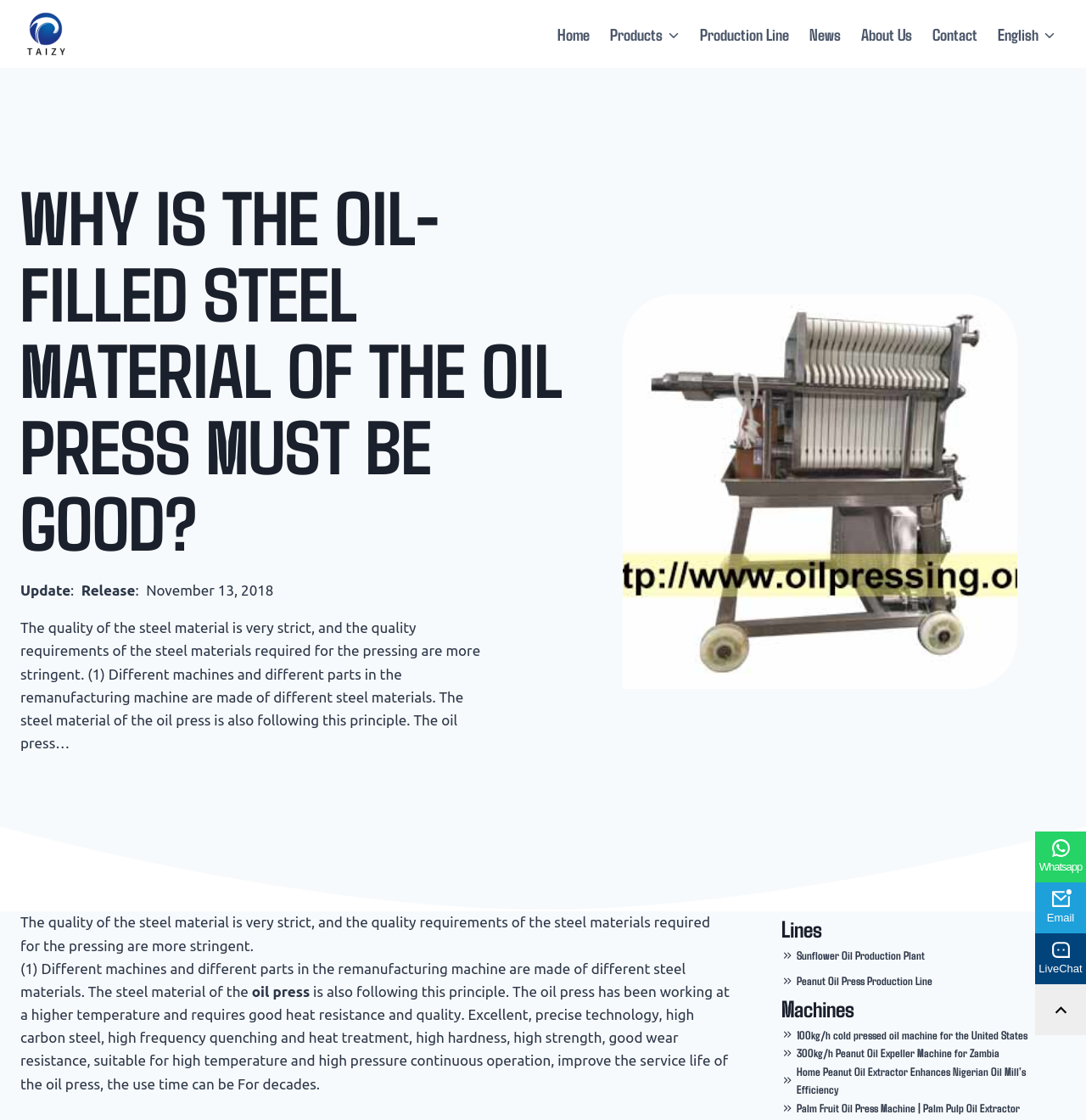Find the bounding box coordinates for the area that should be clicked to accomplish the instruction: "Click the 'Whatsapp' link".

[0.953, 0.742, 1.0, 0.788]